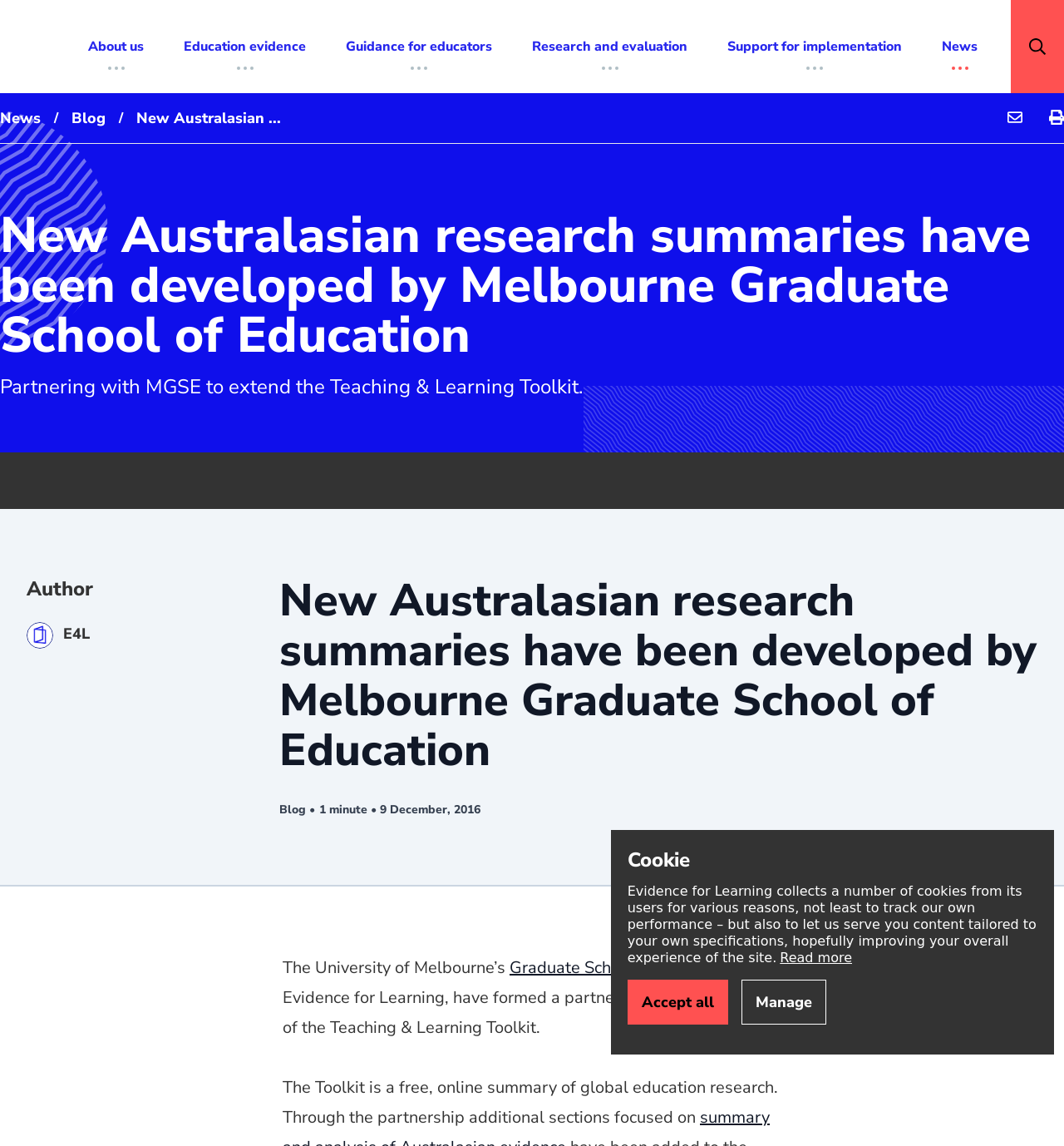Describe all the key features of the webpage in detail.

The webpage appears to be an article or blog post from Evidence for Learning, a website that collects and analyzes education research. At the top of the page, there is a cookie notification with a "Read more" link and two buttons, "Accept all" and "Manage", allowing users to customize their cookie preferences.

Below the cookie notification, there is a site navigation menu with links to various sections of the website, including "About us", "Education evidence", "Guidance for educators", "Research and evaluation", "Support for implementation", and "News". On the right side of the navigation menu, there is a search button.

The main content of the page is an article titled "New Australasian research summaries have been developed by Melbourne Graduate School of Education", which is also the title of the webpage. The article is divided into several sections, with headings and paragraphs of text. There is an image of the E4L logo on the left side of the page, and a figure caption "E4L" below it.

The article text describes a partnership between Evidence for Learning and the Melbourne Graduate School of Education to extend the Teaching & Learning Toolkit. The text is divided into several paragraphs, with links to related pages, such as the Graduate School of Education. There is also a timestamp indicating that the article was published on December 9, 2016.

On the right side of the page, there is a share navigation menu with links to share the article on various platforms. At the bottom of the page, there is a footer section with links to other articles, including a "Blog" section.